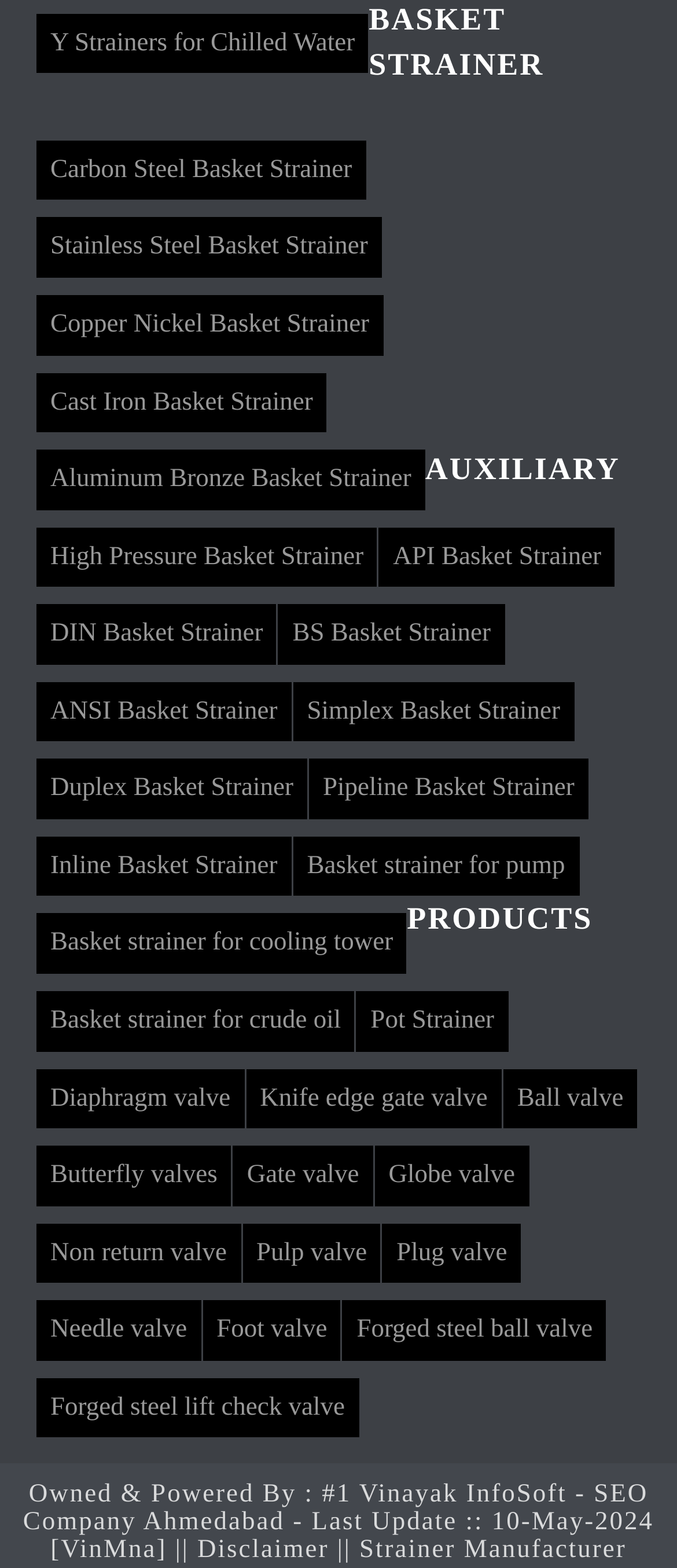What is the last update date of this webpage?
Using the details from the image, give an elaborate explanation to answer the question.

The webpage footer contains a static text element that mentions the last update date of the webpage, which is 10-May-2024.